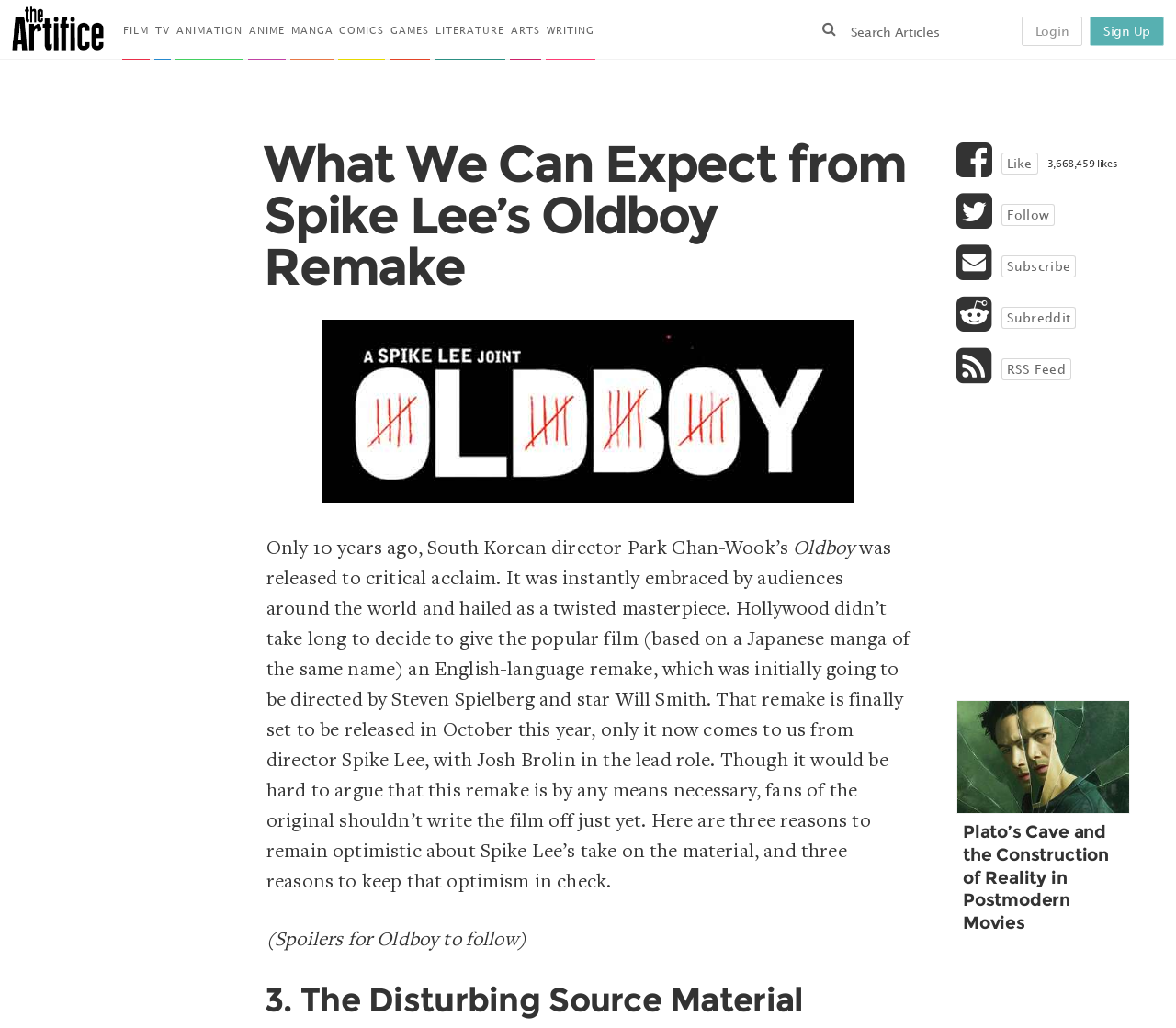Provide the bounding box coordinates for the UI element that is described by this text: "RSS Feed". The coordinates should be in the form of four float numbers between 0 and 1: [left, top, right, bottom].

[0.851, 0.349, 0.911, 0.37]